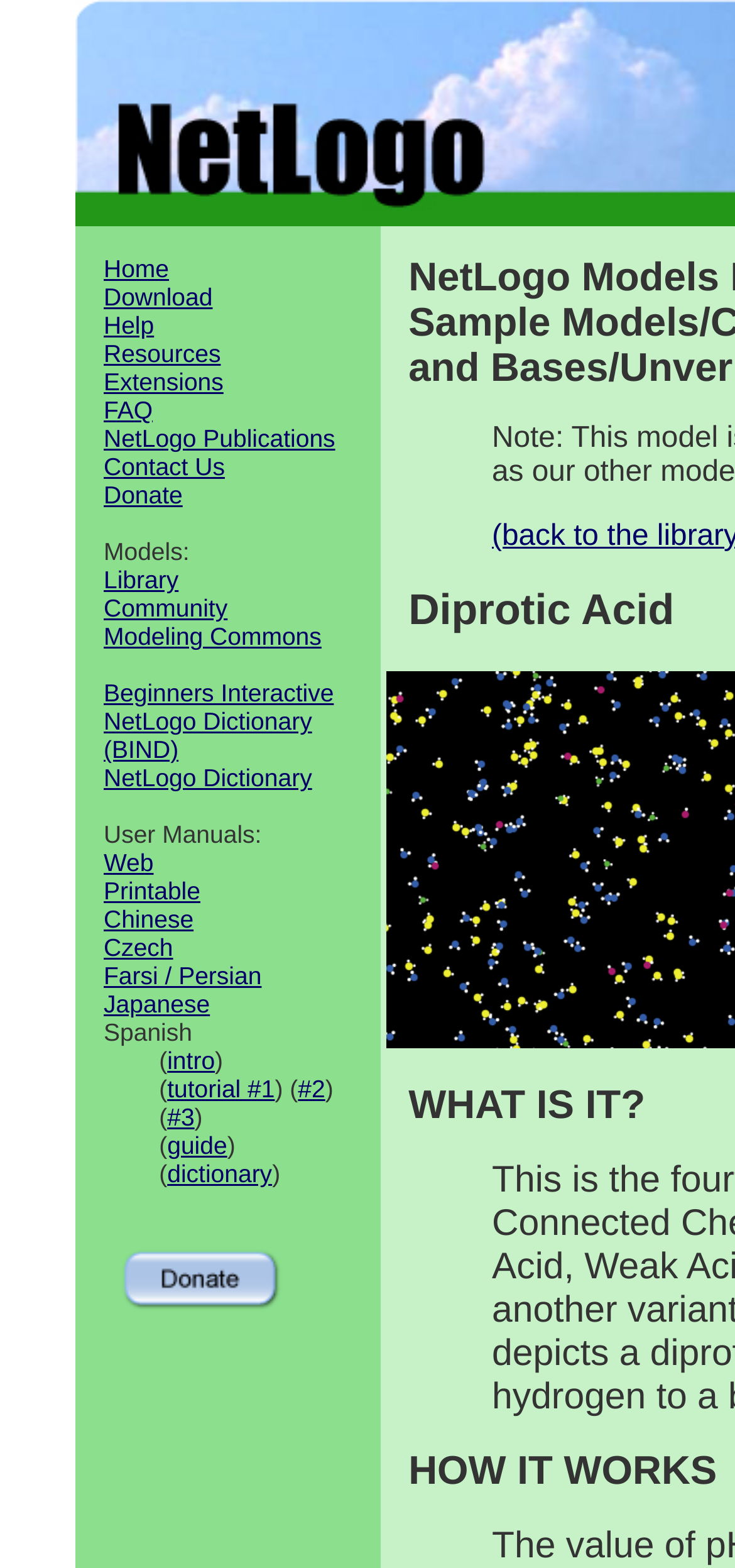Find the UI element described as: "Farsi / Persian" and predict its bounding box coordinates. Ensure the coordinates are four float numbers between 0 and 1, [left, top, right, bottom].

[0.141, 0.613, 0.356, 0.631]